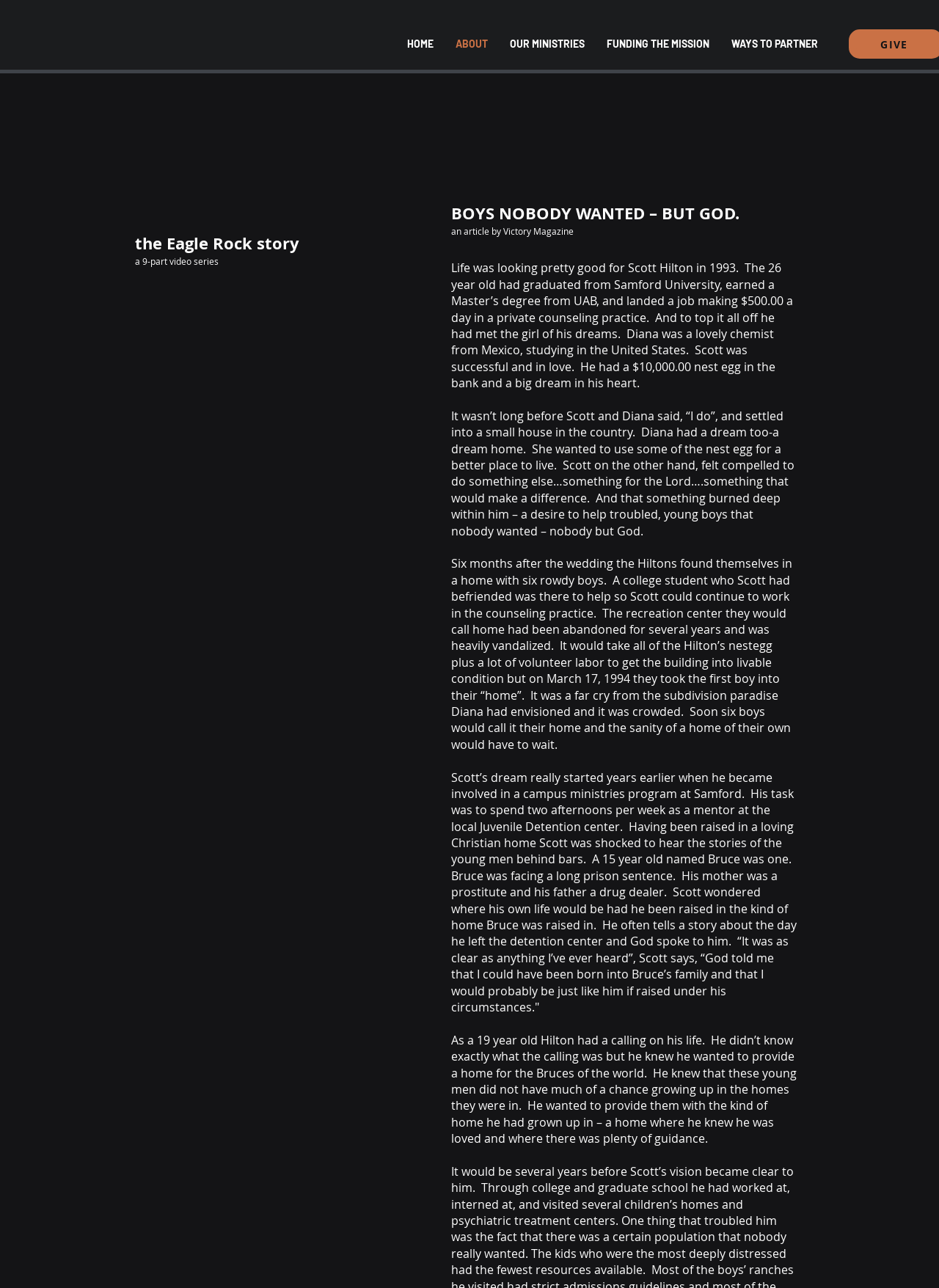Describe the webpage in detail, including text, images, and layout.

The webpage is about the story of Eagle Rock, a organization that empowers boys to overcome. At the top of the page, there is a navigation menu with five links: "HOME", "ABOUT", "OUR MINISTRIES", "FUNDING THE MISSION", and "WAYS TO PARTNER". Below the navigation menu, there is a heading "STORY." accompanied by an image of the Eagle Rock text logo.

The main content of the page is a series of paragraphs that tell the story of Scott Hilton, the founder of Eagle Rock. The story begins with Scott's successful life, including his education and job, but then takes a turn when he meets his future wife Diana. The story then describes how Scott and Diana started taking in troubled boys, eventually leading to the establishment of Eagle Rock.

The paragraphs are arranged in a vertical column, with each paragraph building on the previous one to tell the story of Scott's journey. The text is accompanied by no images, but the paragraphs are separated by a small gap, making it easy to read. The story is written in a personal and reflective tone, with Scott sharing his thoughts and feelings about his experiences.

Overall, the webpage is focused on telling the story of Eagle Rock and its founder, with a clear and easy-to-follow layout that guides the reader through the narrative.